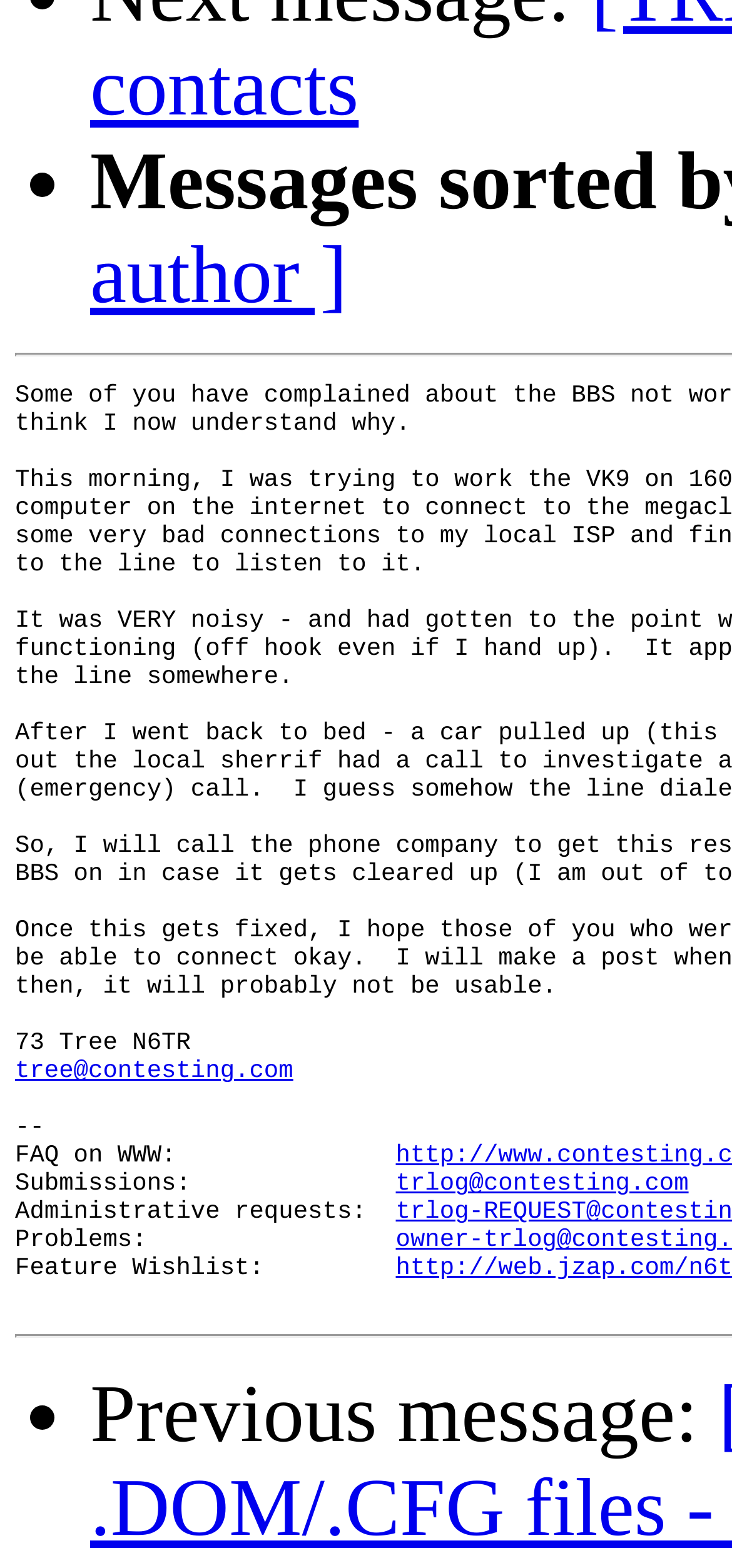Given the element description: "trlog@contesting.com", predict the bounding box coordinates of this UI element. The coordinates must be four float numbers between 0 and 1, given as [left, top, right, bottom].

[0.542, 0.746, 0.944, 0.764]